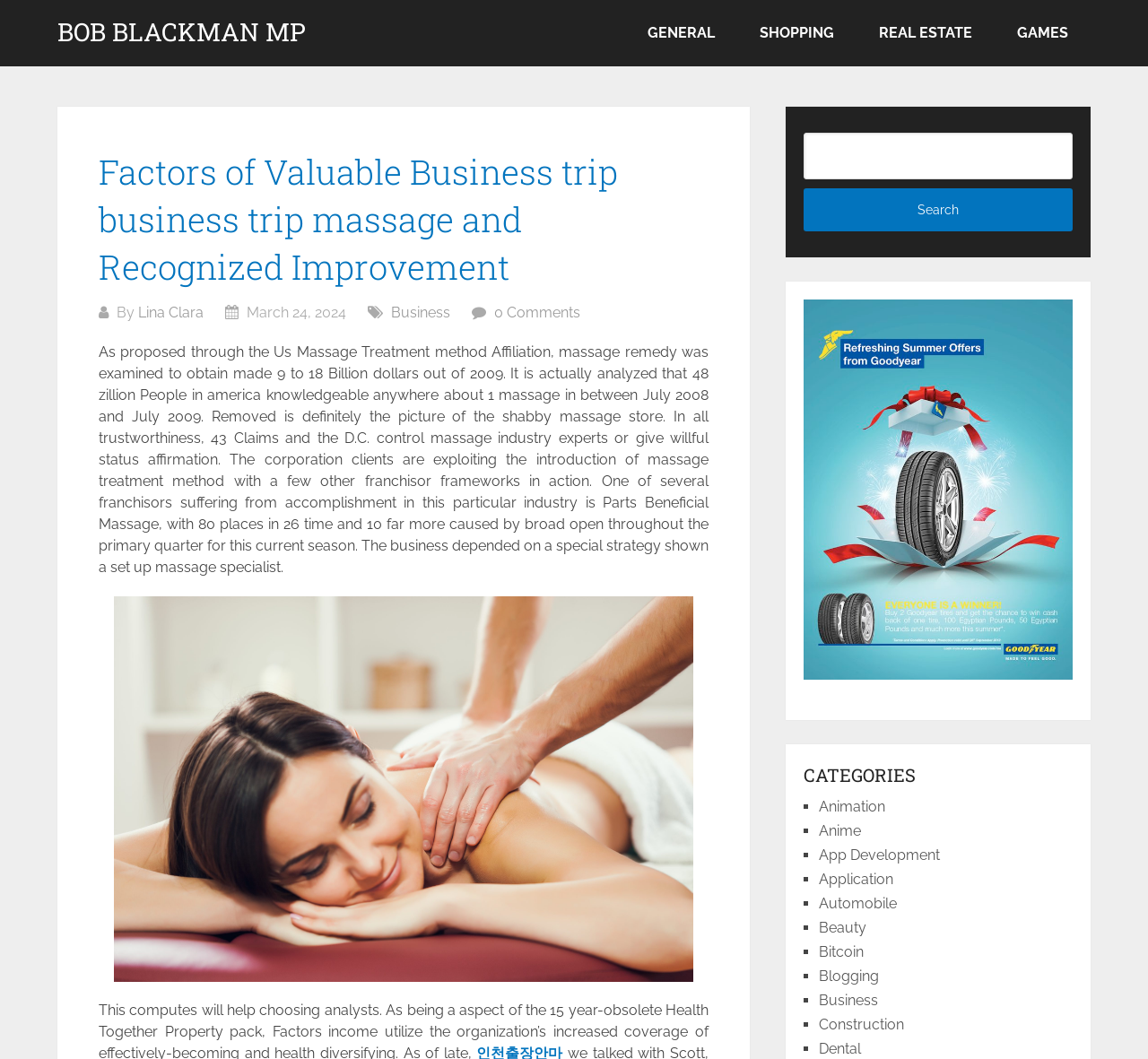Determine the coordinates of the bounding box for the clickable area needed to execute this instruction: "Click the 'GENERAL' link".

[0.545, 0.0, 0.642, 0.063]